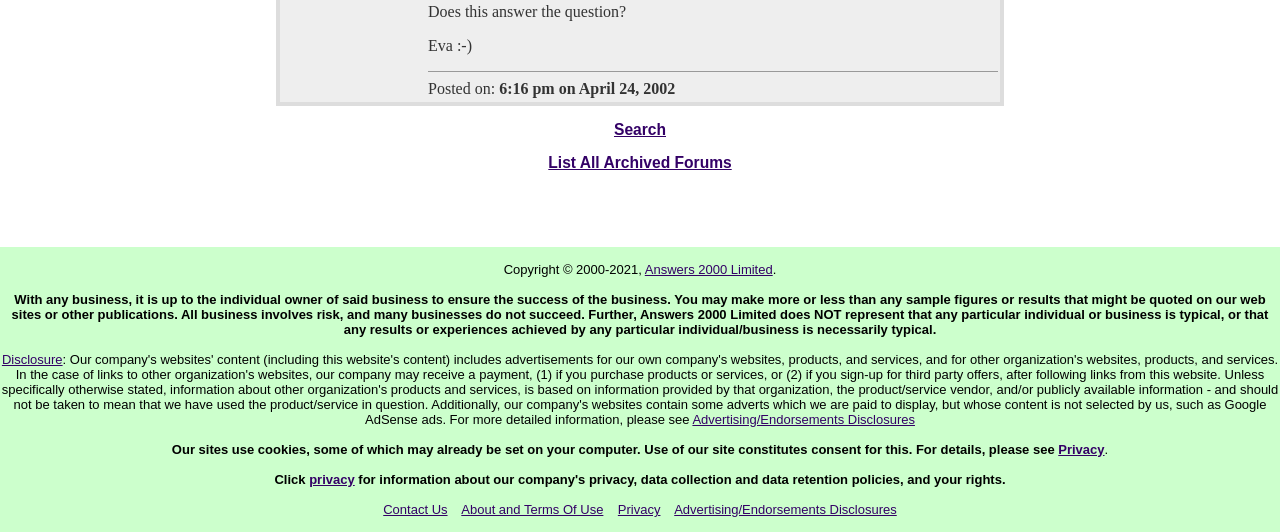Identify the bounding box coordinates of the section that should be clicked to achieve the task described: "Click on the 'Beauty Bazar' link".

None